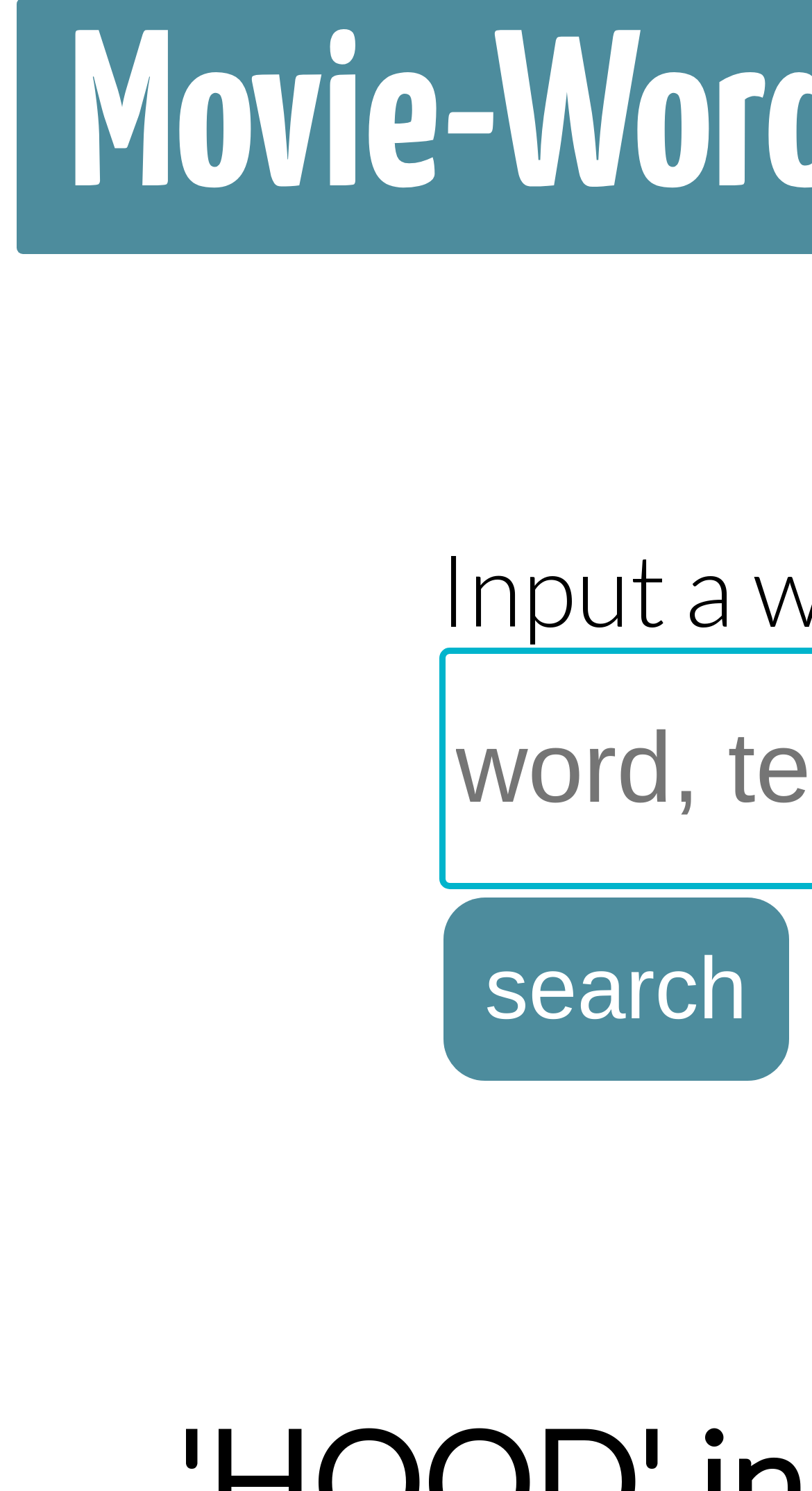What is the main heading of this webpage? Please extract and provide it.

'HOOD' in a movie sentence | examples for 'HOOD' from movies